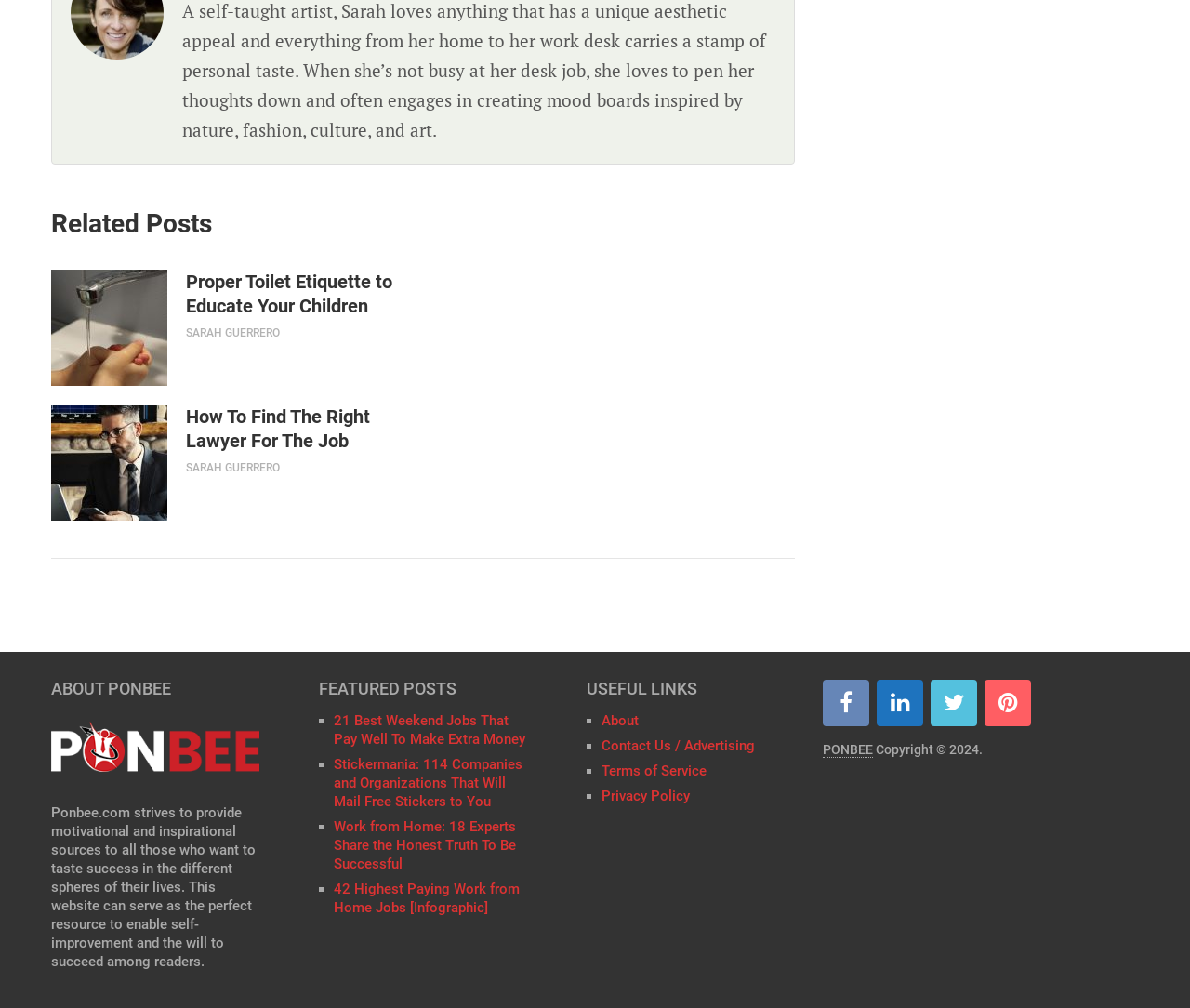Pinpoint the bounding box coordinates of the area that should be clicked to complete the following instruction: "Read 'About Ponbee'". The coordinates must be given as four float numbers between 0 and 1, i.e., [left, top, right, bottom].

[0.043, 0.675, 0.218, 0.692]